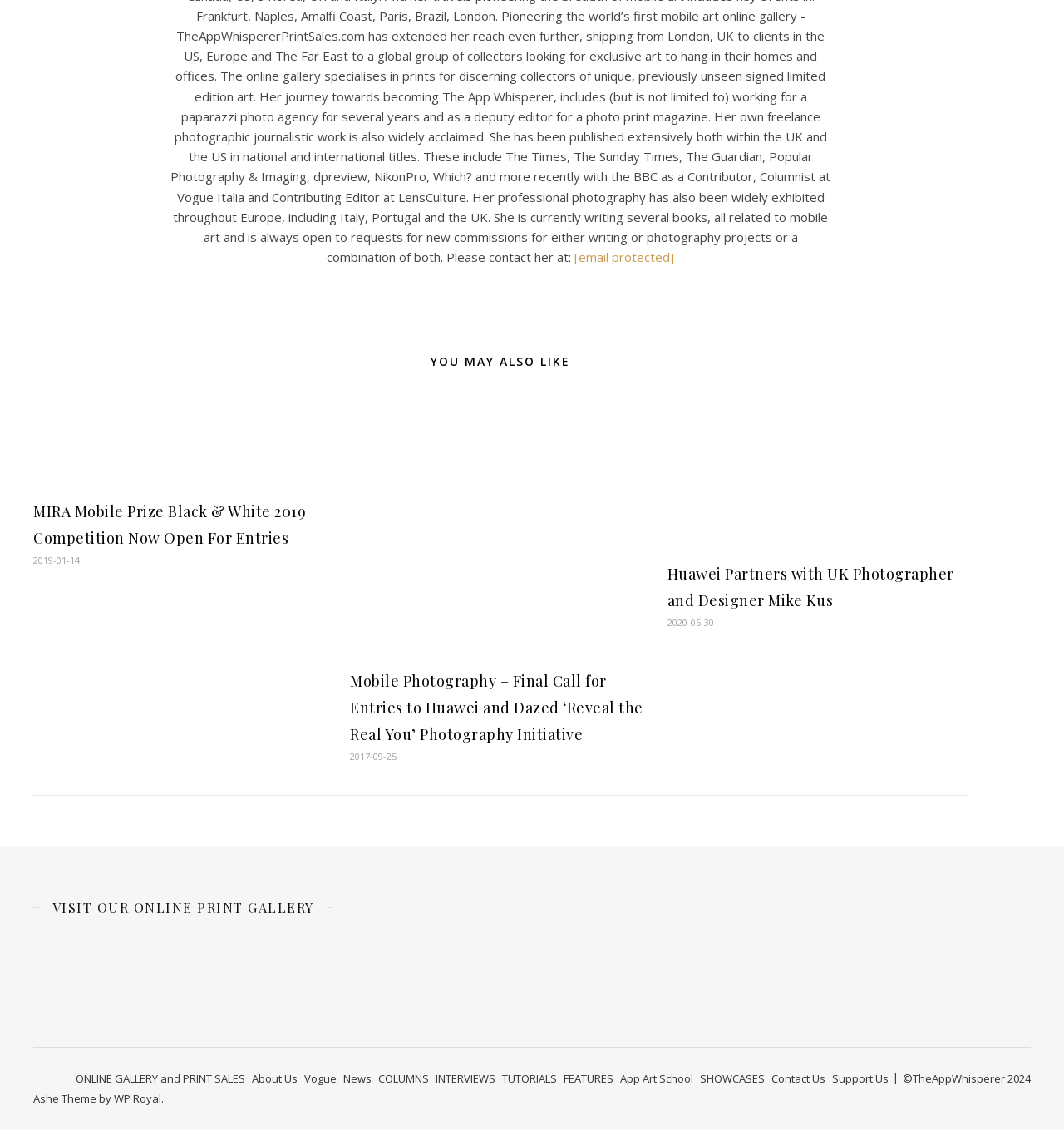Identify the bounding box coordinates of the region that should be clicked to execute the following instruction: "Visit 'ONLINE GALLERY and PRINT SALES'".

[0.071, 0.947, 0.23, 0.961]